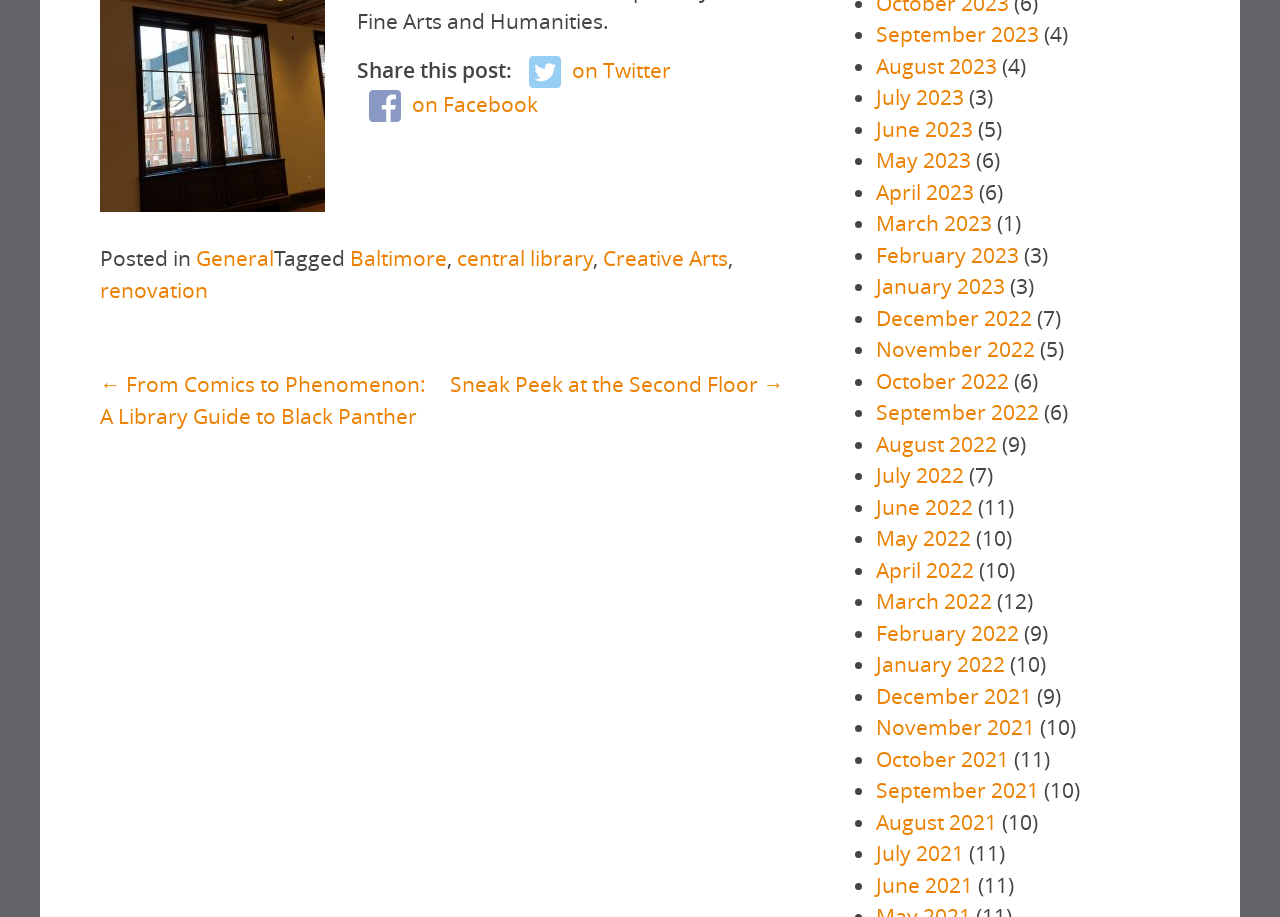Locate the bounding box coordinates of the item that should be clicked to fulfill the instruction: "Share this post on Twitter".

[0.413, 0.058, 0.524, 0.096]